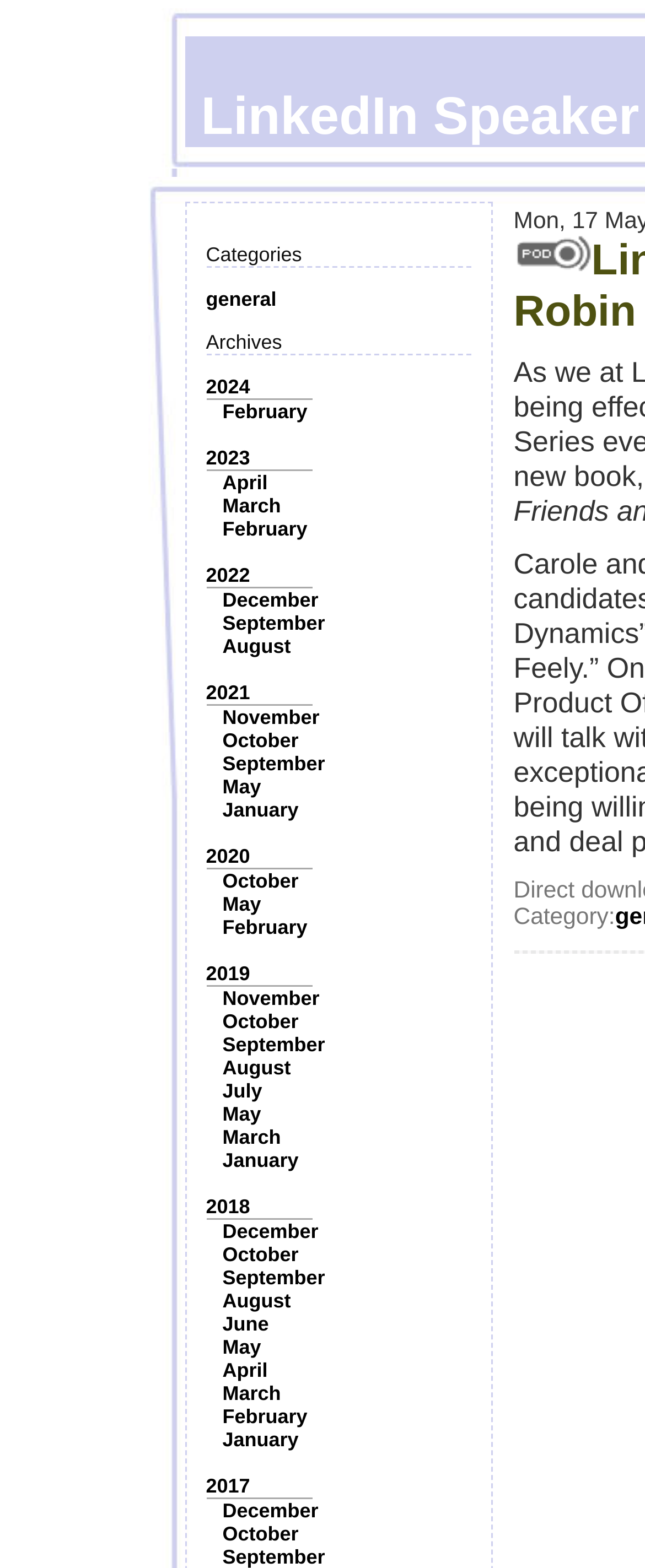Look at the image and write a detailed answer to the question: 
What is the category of the speaker series?

The category of the speaker series can be determined by looking at the 'Categories' section on the webpage, which has a link to 'general'.